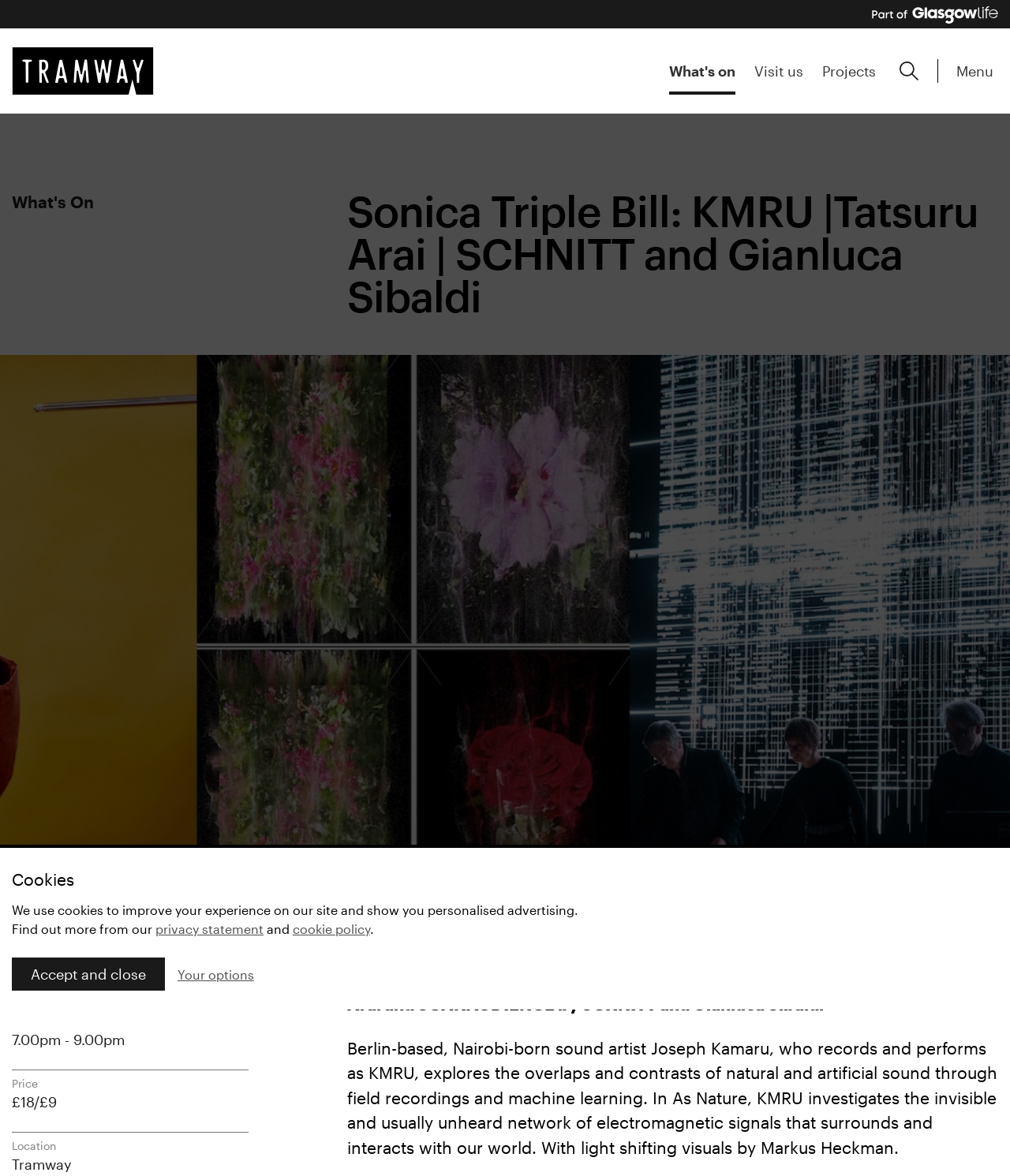Extract the top-level heading from the webpage and provide its text.

Sonica Triple Bill: KMRU |Tatsuru Arai | SCHNITT and Gianluca Sibaldi